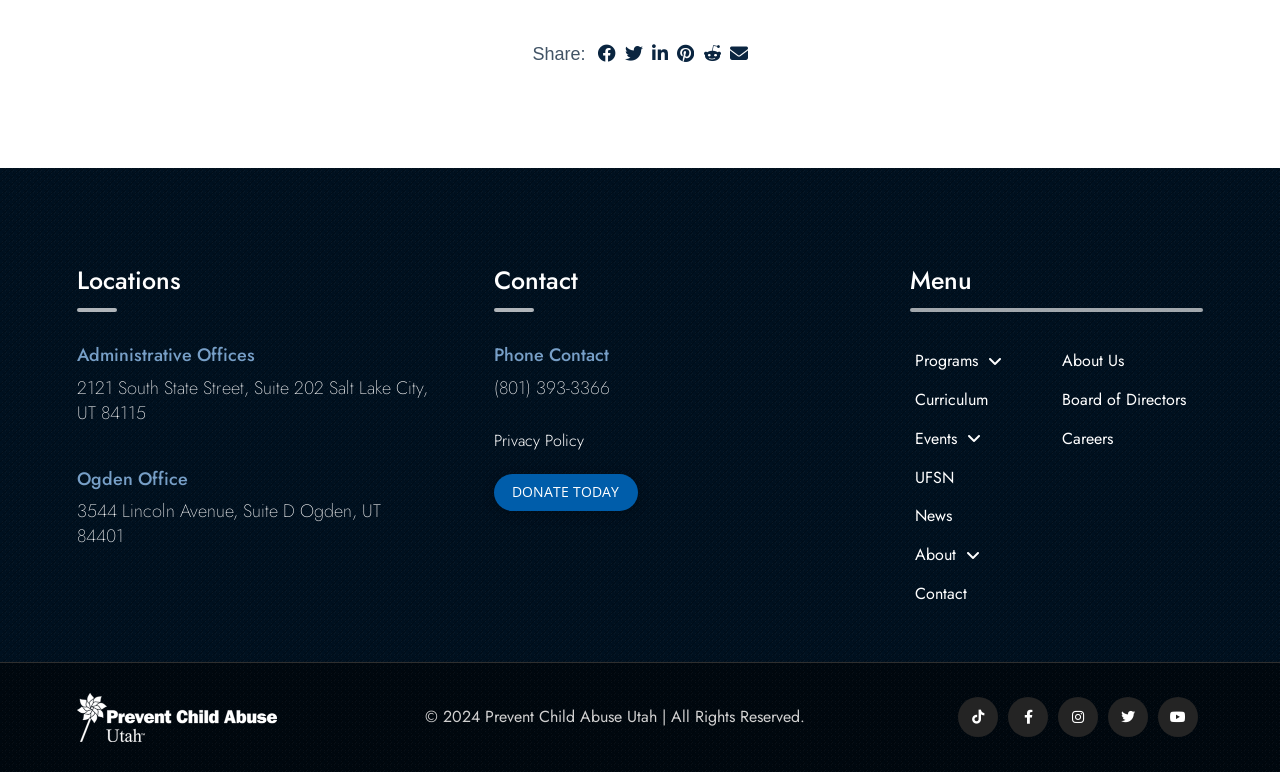Please find the bounding box coordinates of the element that you should click to achieve the following instruction: "Click on the 'DONATE TODAY' button". The coordinates should be presented as four float numbers between 0 and 1: [left, top, right, bottom].

[0.386, 0.613, 0.498, 0.661]